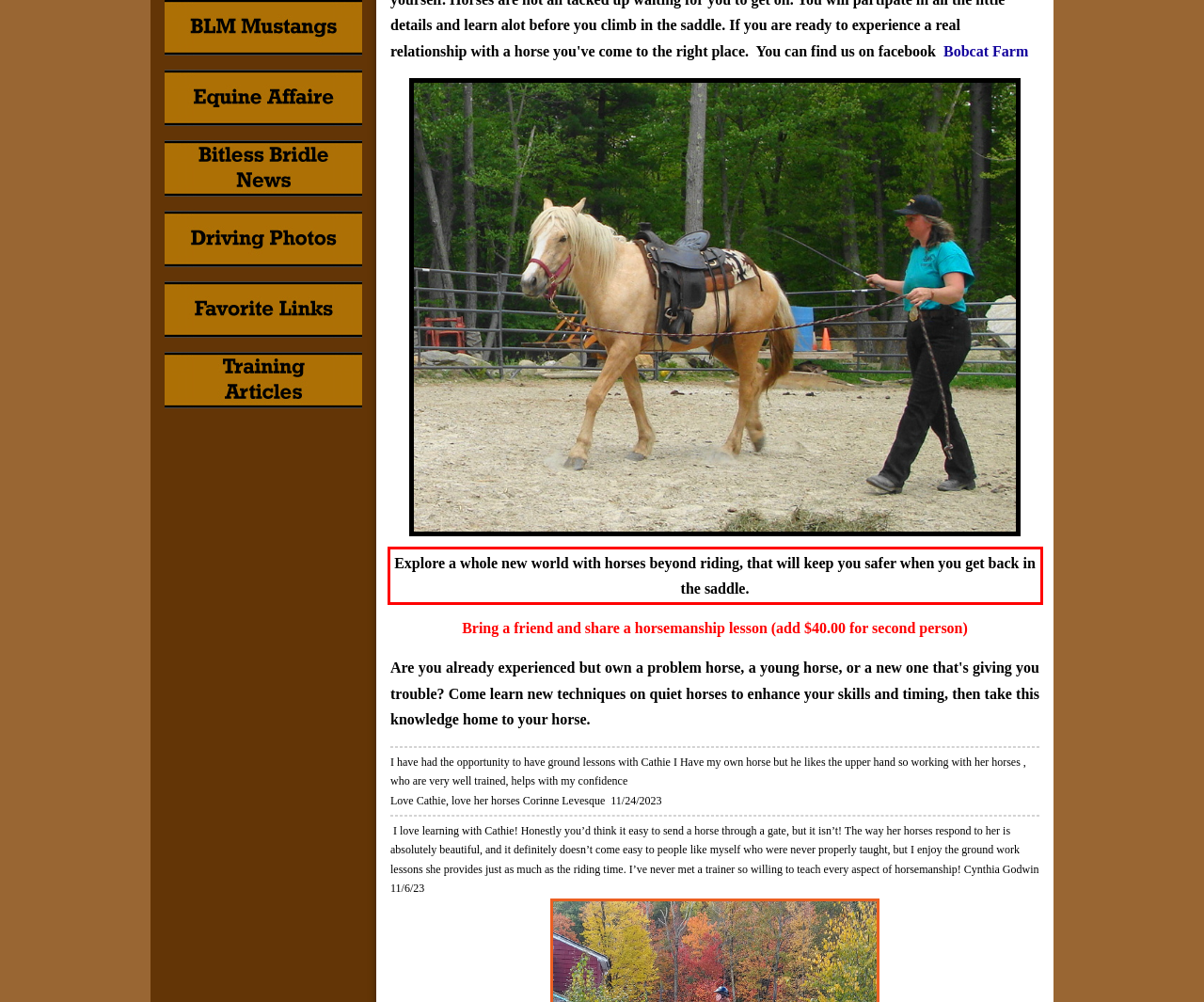Please take the screenshot of the webpage, find the red bounding box, and generate the text content that is within this red bounding box.

Explore a whole new world with horses beyond riding, that will keep you safer when you get back in the saddle.